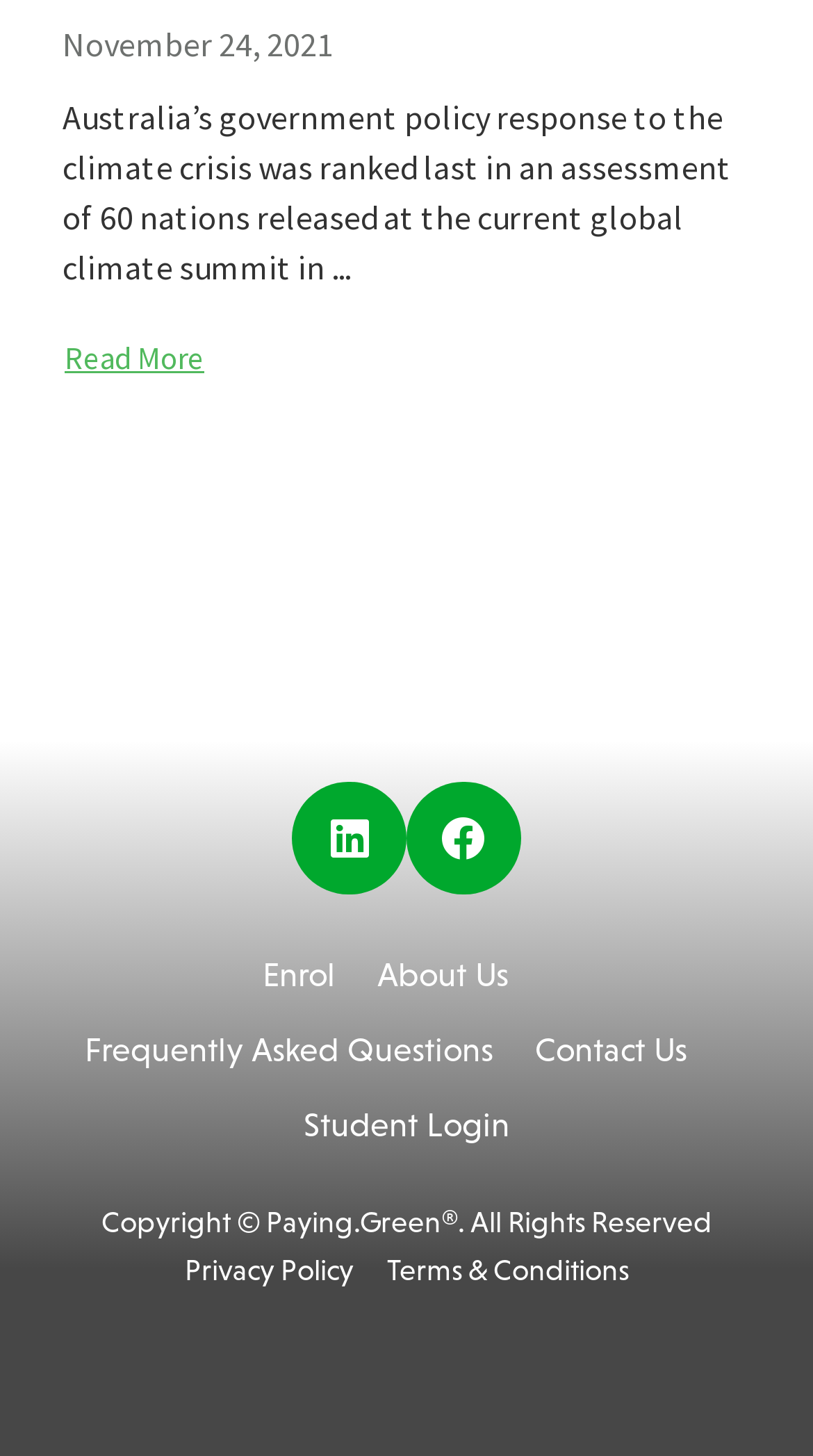Given the element description: "Contact Us", predict the bounding box coordinates of this UI element. The coordinates must be four float numbers between 0 and 1, given as [left, top, right, bottom].

[0.658, 0.695, 0.845, 0.747]